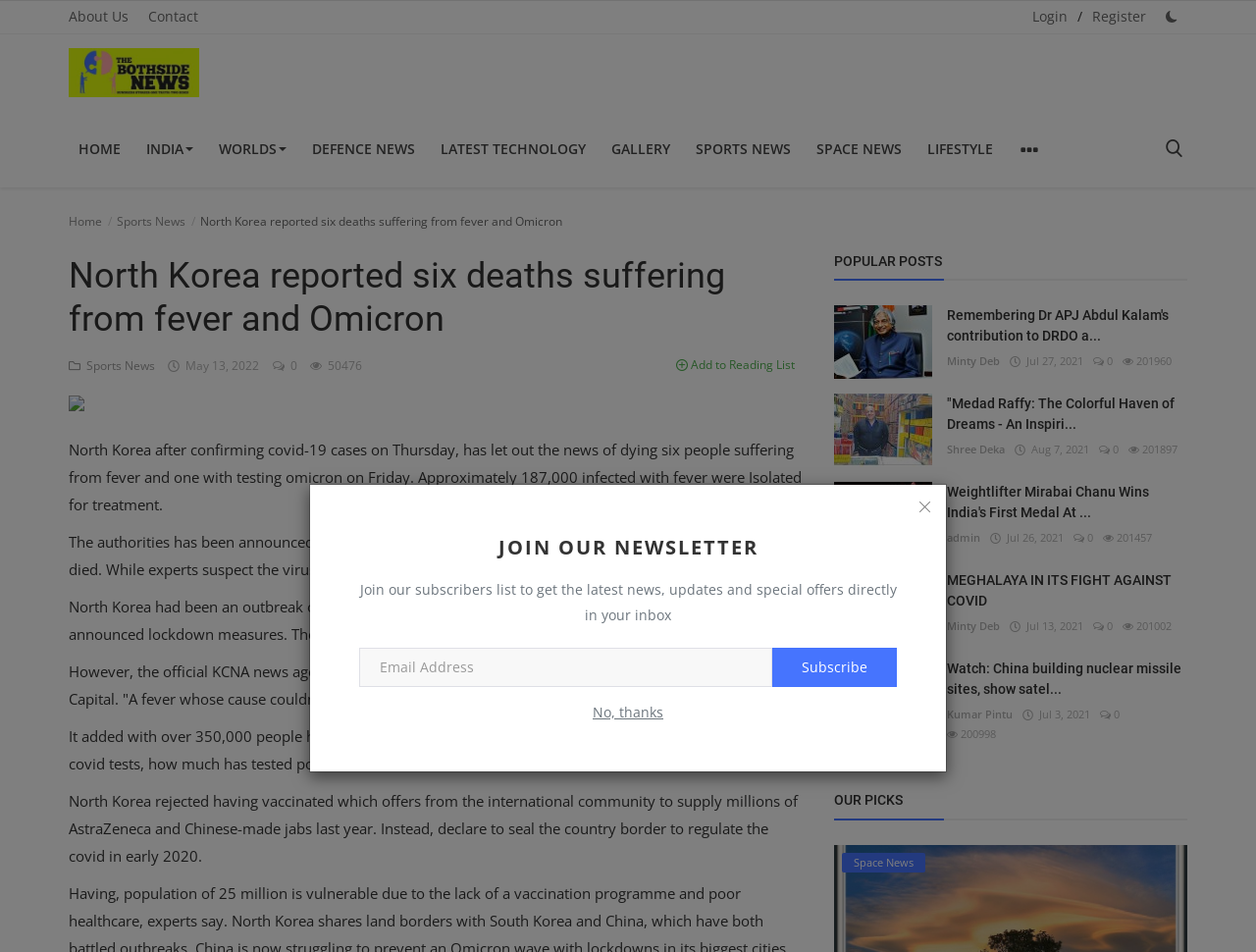Generate a comprehensive description of the contents of the webpage.

This webpage appears to be a news article page. At the top, there is a navigation menu with links to various sections such as "About Us", "Contact", "Login", and "Register". Below this menu, there is a logo and a set of links to different news categories, including "Home", "India", "Worlds", "Defence News", and others.

The main content of the page is an article about North Korea reporting six deaths due to fever and Omicron. The article has a heading and a brief summary at the top, followed by a detailed report with multiple paragraphs of text. There is also an image related to the article.

To the right of the article, there is a section with a heading "POPULAR POSTS" that lists several links to other news articles, each with a title, an image, and some metadata such as the date and author.

At the bottom of the page, there is a section with a newsletter subscription form, where users can enter their email address to receive updates. There are also some buttons and links to social media or other related pages.

Overall, the webpage has a clean and organized layout, with a focus on presenting news articles and related information in a clear and concise manner.